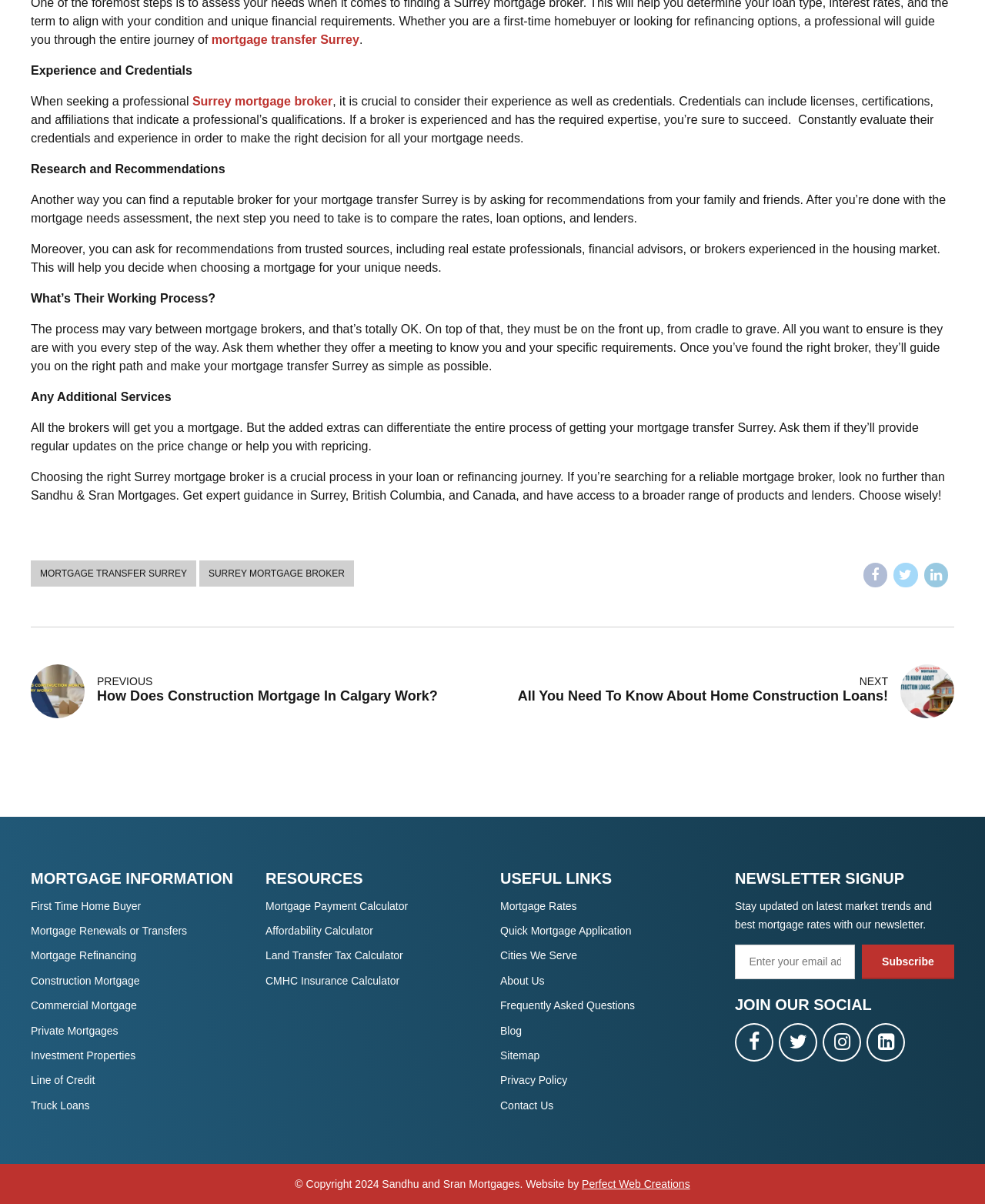Please identify the bounding box coordinates of the clickable area that will allow you to execute the instruction: "Click on 'MORTGAGE TRANSFER SURREY'".

[0.031, 0.466, 0.199, 0.487]